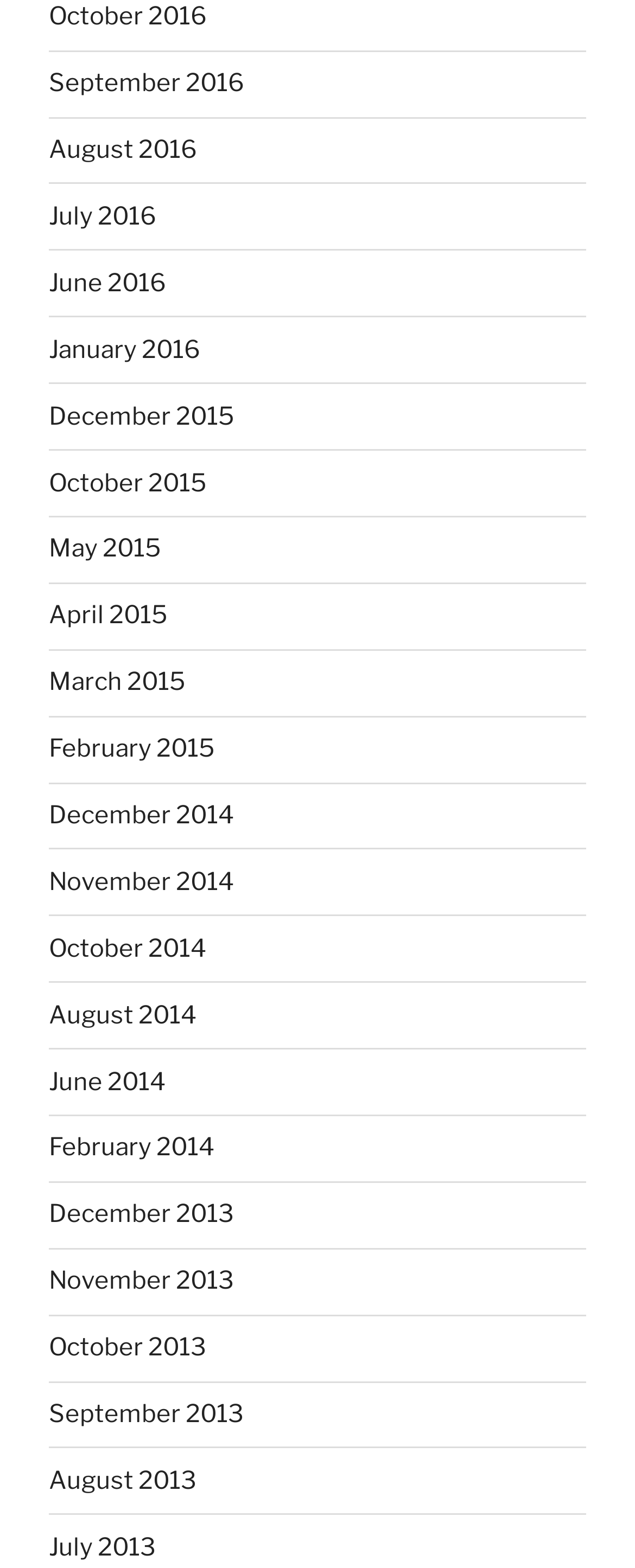Locate the bounding box coordinates of the clickable element to fulfill the following instruction: "view September 2013". Provide the coordinates as four float numbers between 0 and 1 in the format [left, top, right, bottom].

[0.077, 0.892, 0.385, 0.911]